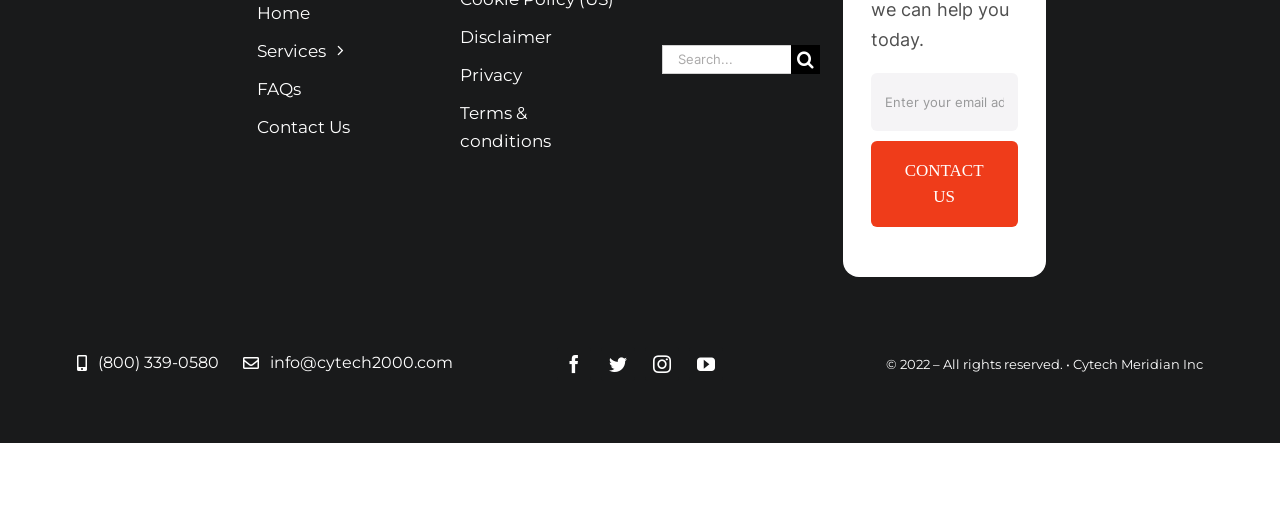Specify the bounding box coordinates for the region that must be clicked to perform the given instruction: "Click the 'Reply' button".

None